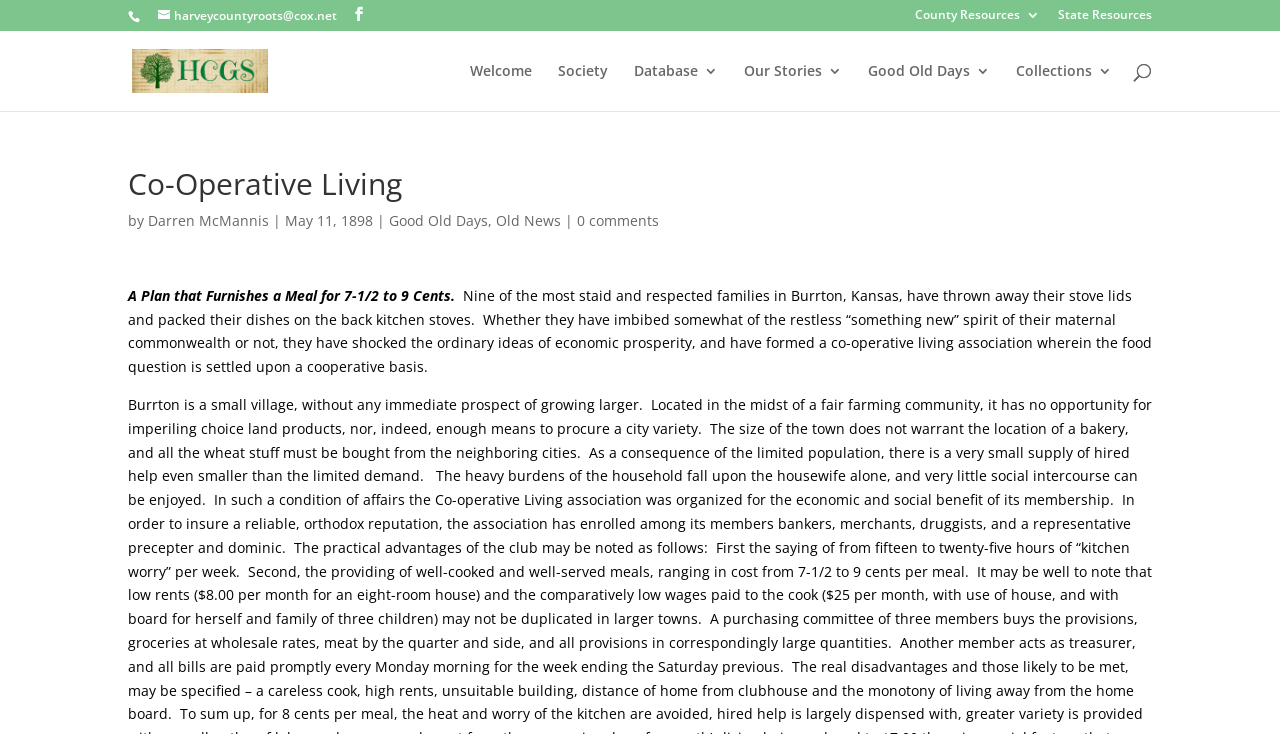How many links are there in the 'County Resources' section?
Using the image, respond with a single word or phrase.

1